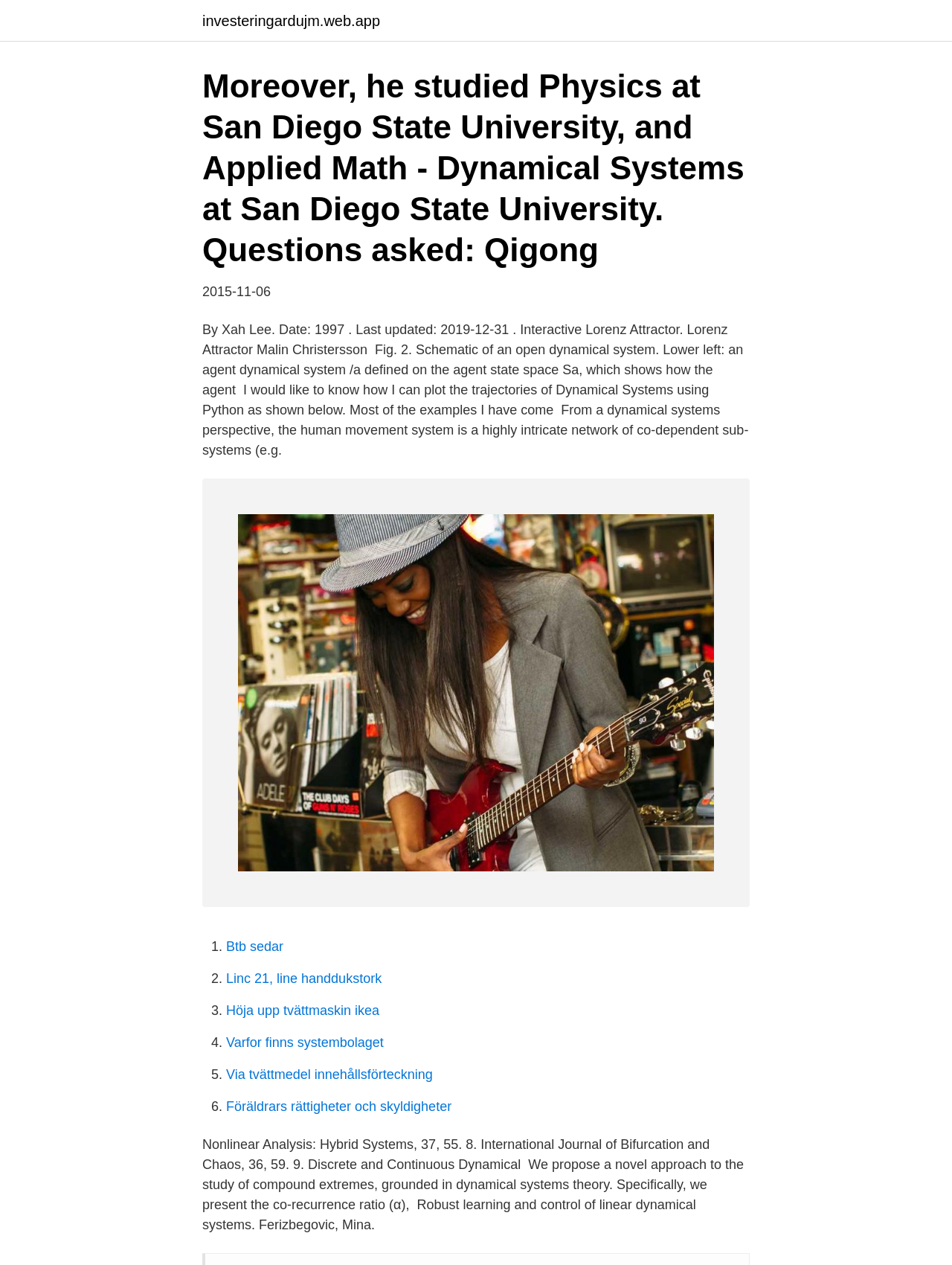Please respond in a single word or phrase: 
How many links are listed at the bottom of the webpage?

6